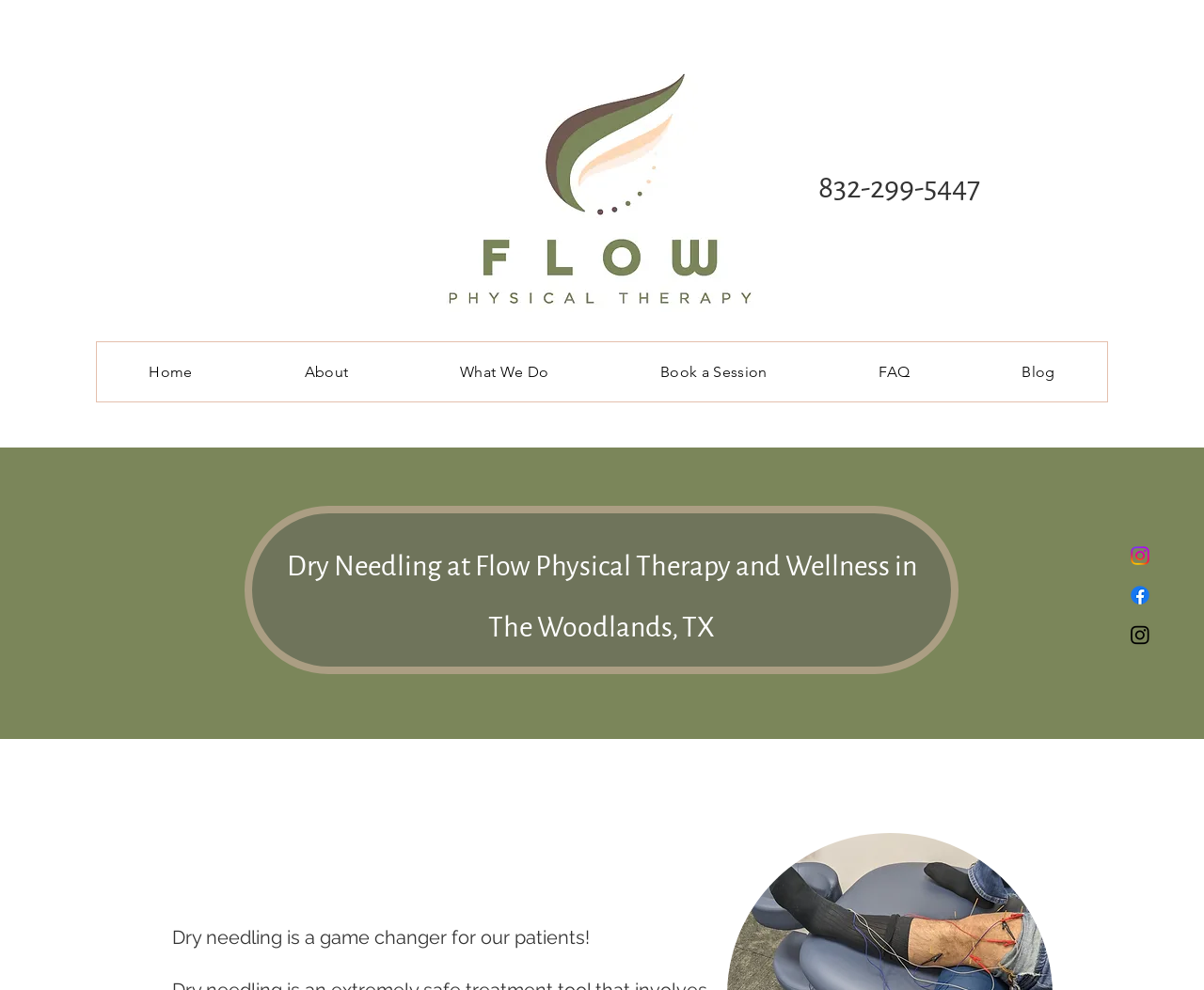Identify the bounding box coordinates of the region that needs to be clicked to carry out this instruction: "Visit the Facebook page". Provide these coordinates as four float numbers ranging from 0 to 1, i.e., [left, top, right, bottom].

[0.937, 0.589, 0.957, 0.613]